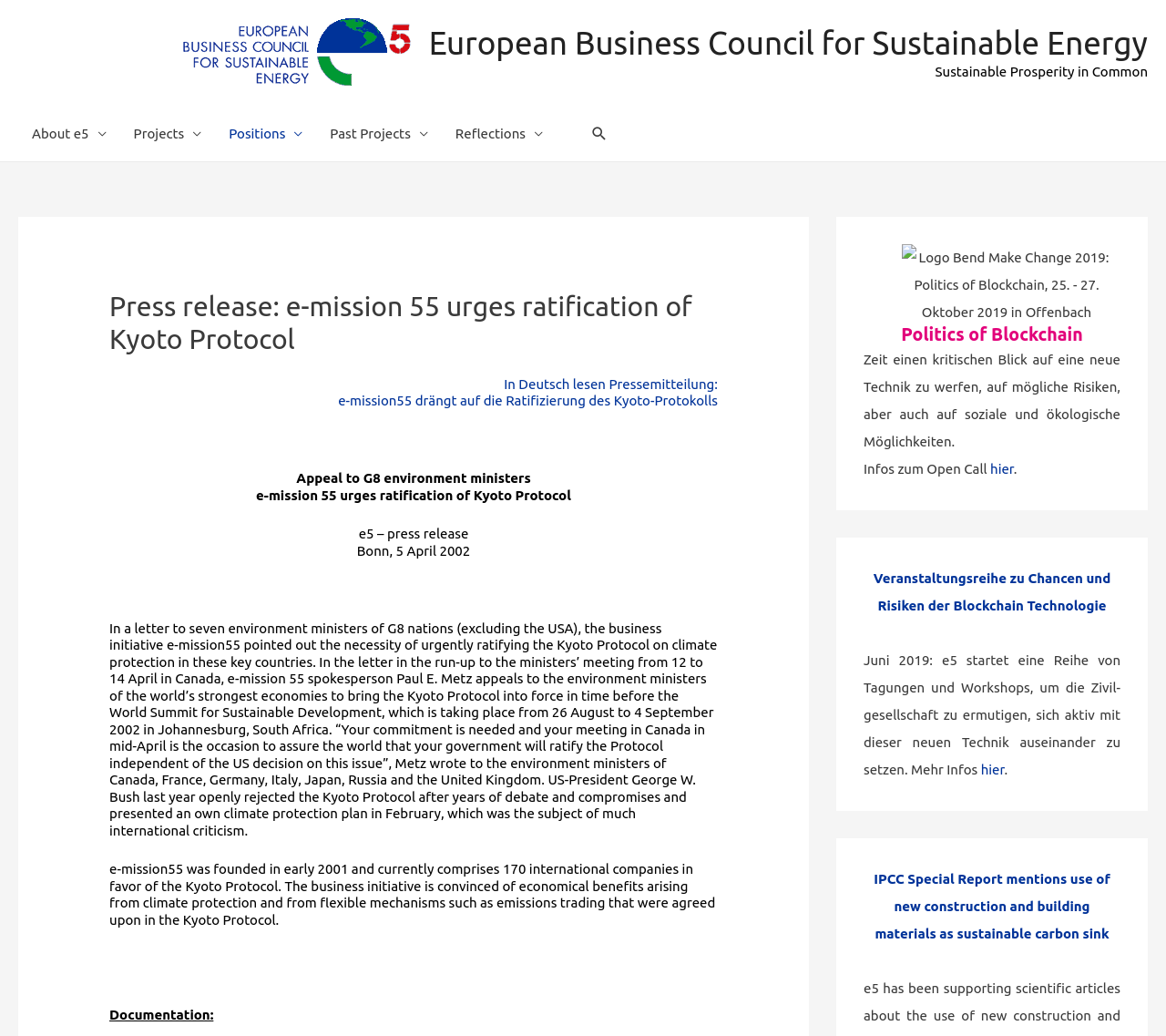Identify the bounding box coordinates for the region of the element that should be clicked to carry out the instruction: "Click the link to read the press release in German". The bounding box coordinates should be four float numbers between 0 and 1, i.e., [left, top, right, bottom].

[0.29, 0.363, 0.616, 0.394]